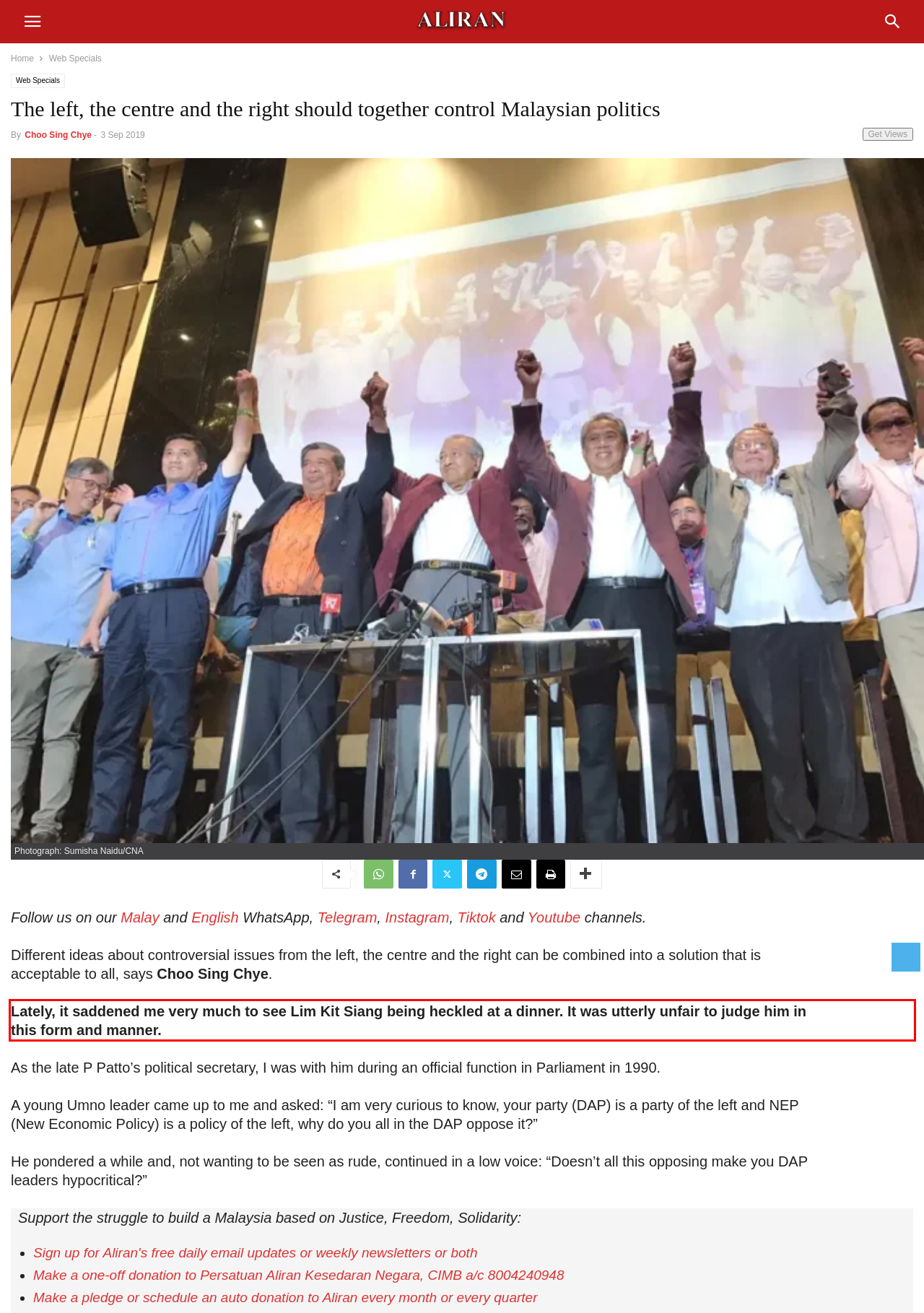Extract and provide the text found inside the red rectangle in the screenshot of the webpage.

Lately, it saddened me very much to see Lim Kit Siang being heckled at a dinner. It was utterly unfair to judge him in this form and manner.